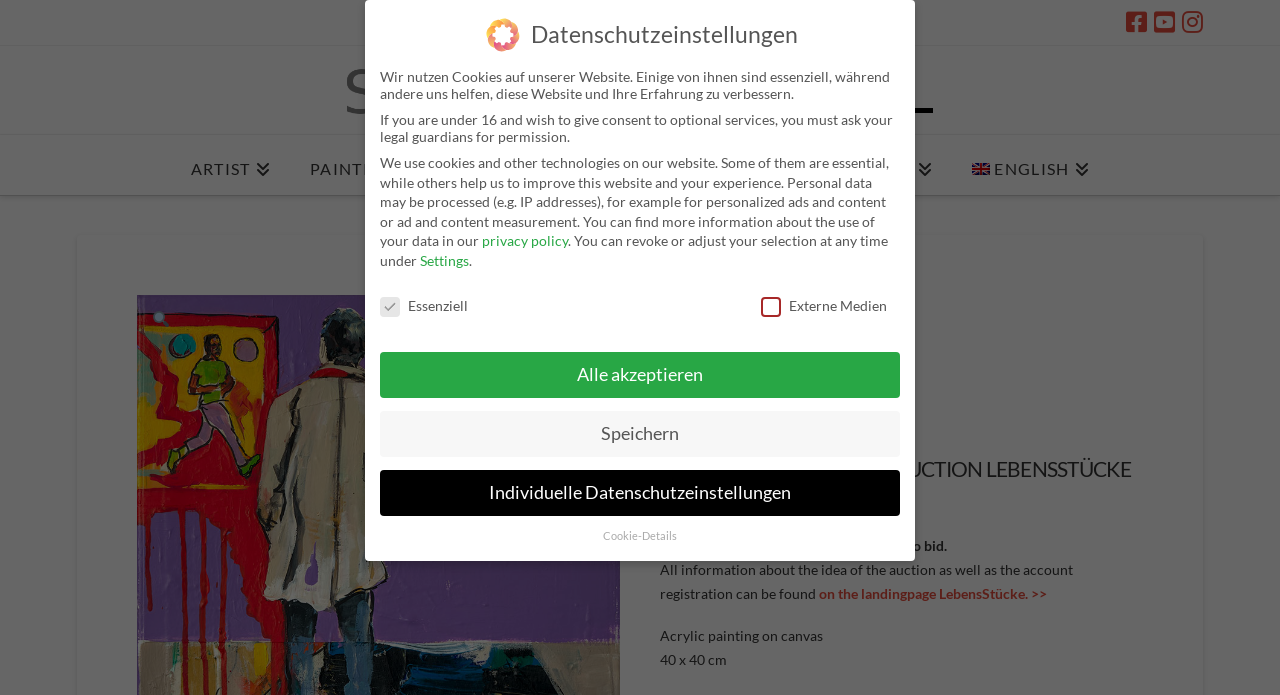Pinpoint the bounding box coordinates of the clickable area needed to execute the instruction: "Click the Facebook link". The coordinates should be specified as four float numbers between 0 and 1, i.e., [left, top, right, bottom].

[0.88, 0.014, 0.896, 0.049]